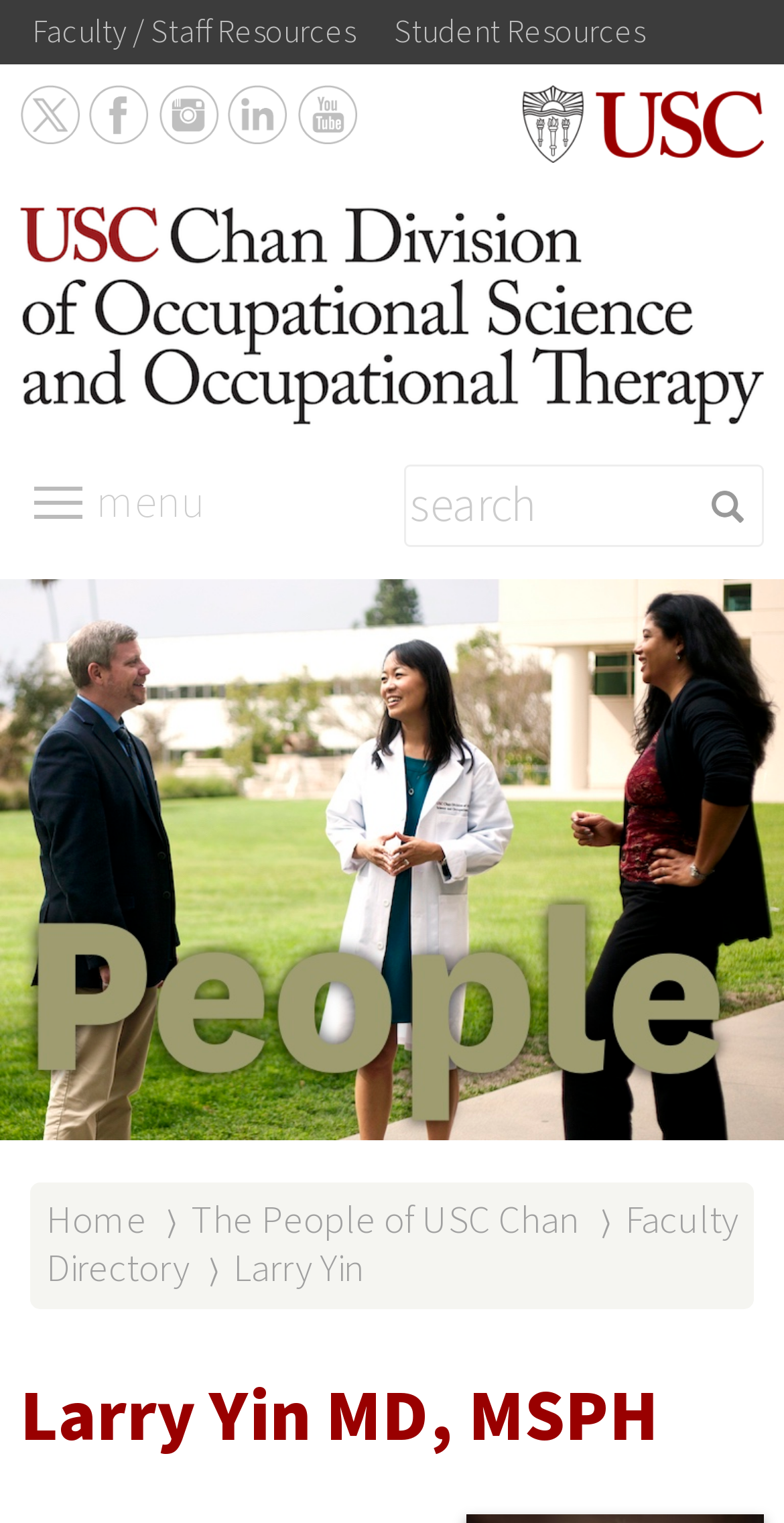Determine the bounding box for the UI element described here: "Larry Yin".

[0.297, 0.814, 0.467, 0.851]